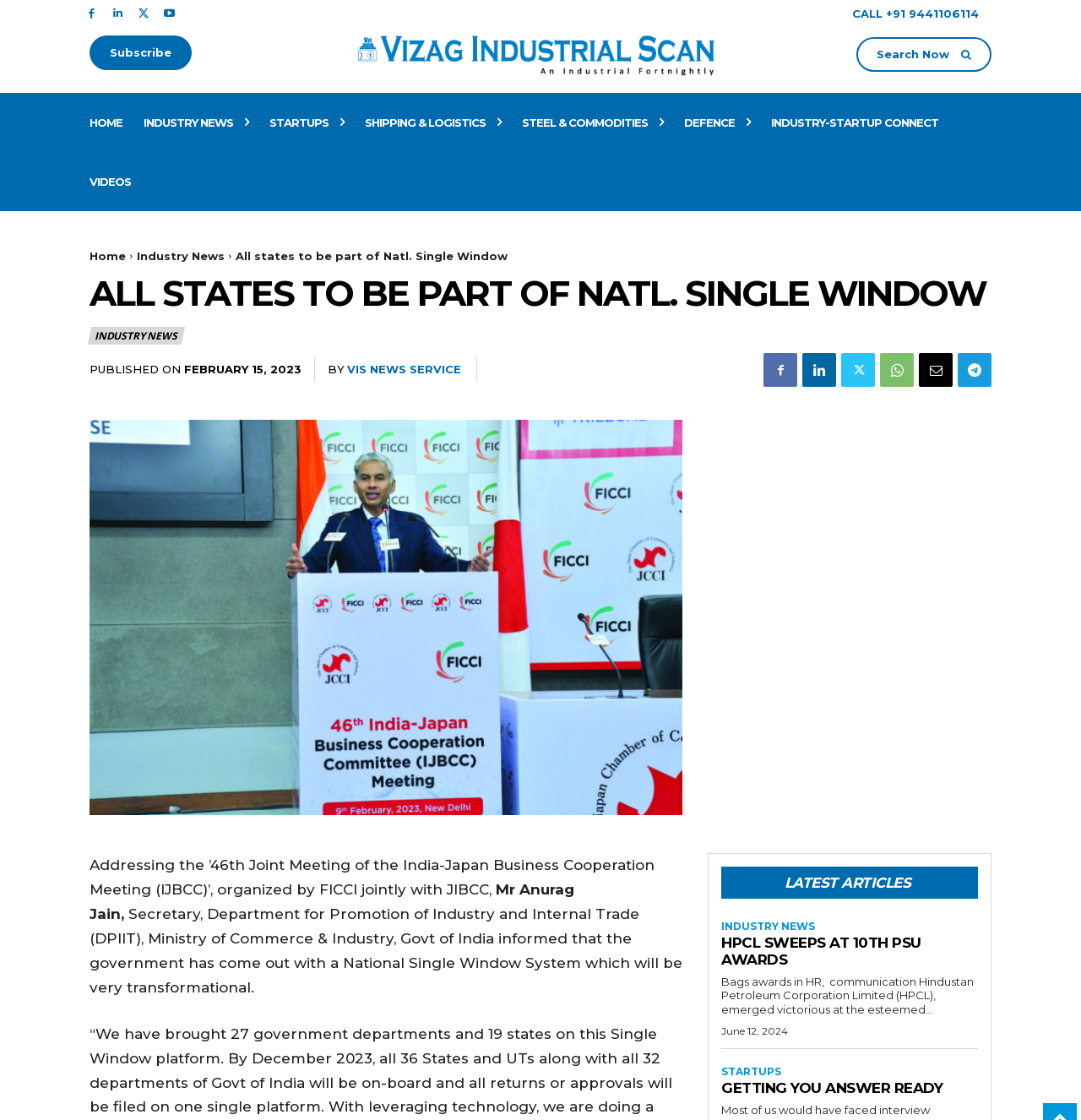Please find the bounding box coordinates (top-left x, top-left y, bottom-right x, bottom-right y) in the screenshot for the UI element described as follows: Startups

[0.249, 0.083, 0.318, 0.136]